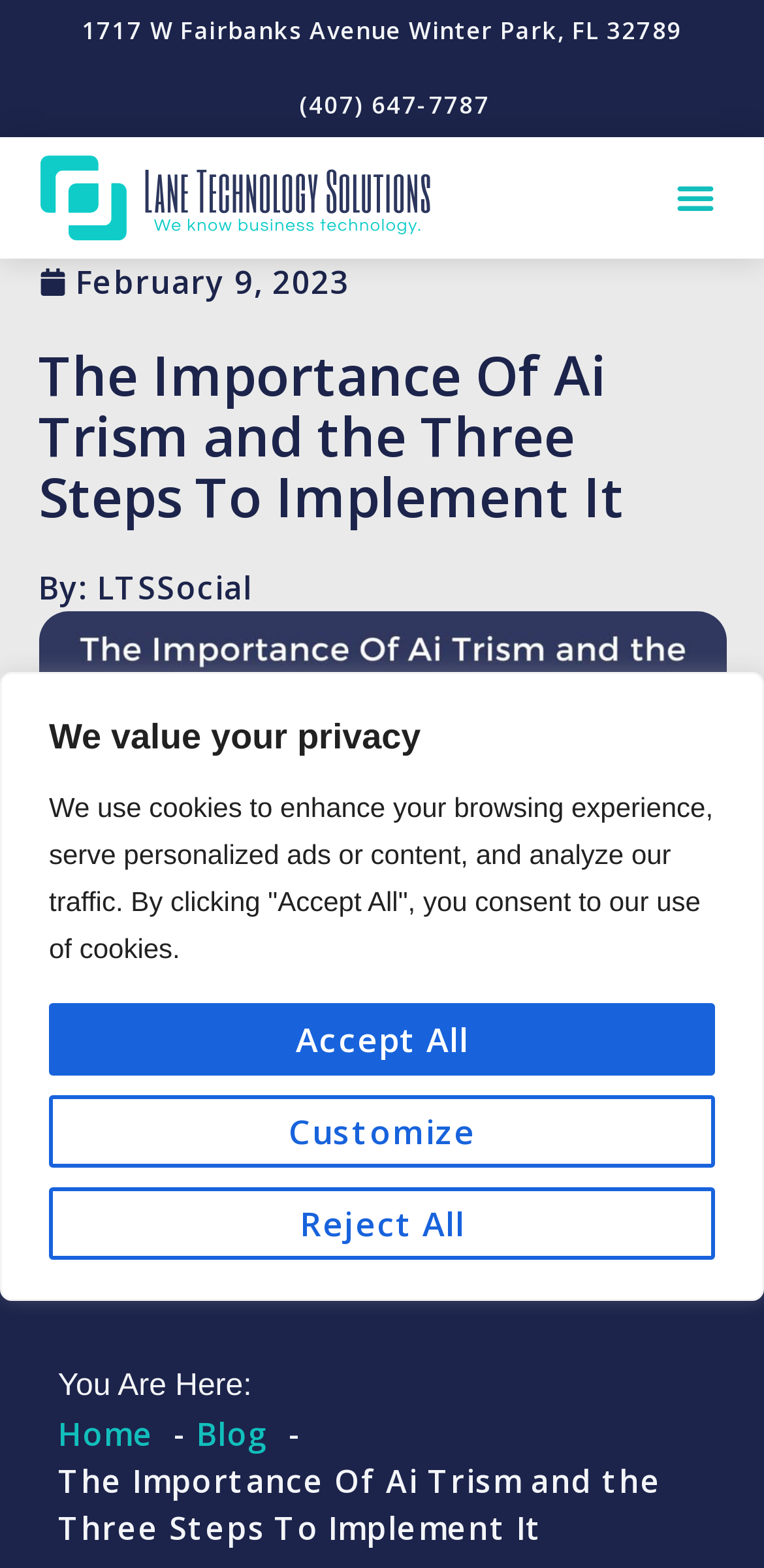Determine the bounding box coordinates for the UI element described. Format the coordinates as (top-left x, top-left y, bottom-right x, bottom-right y) and ensure all values are between 0 and 1. Element description: Reject All

[0.064, 0.757, 0.936, 0.803]